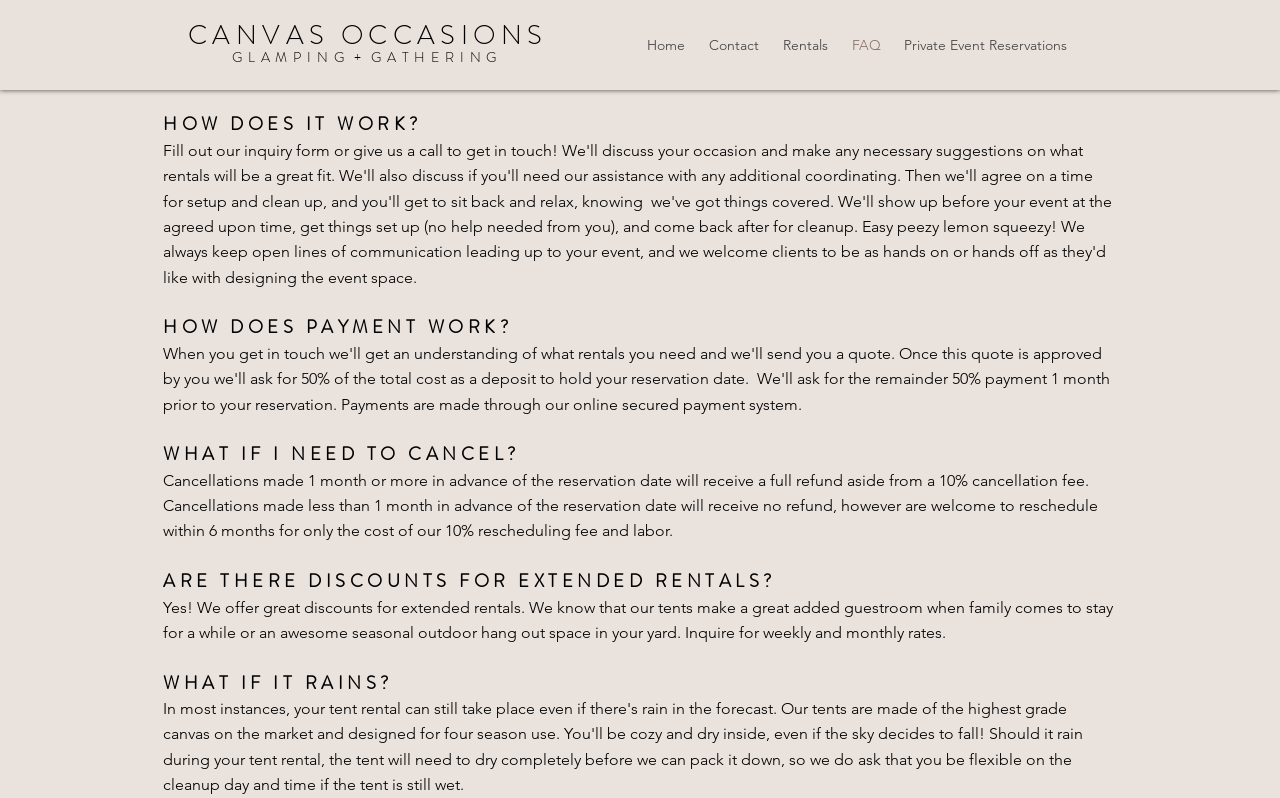What is the question asked below the 'Cancellations made 1 month or more in advance...' text?
Answer with a single word or phrase by referring to the visual content.

ARE THERE DISCOUNTS FOR EXTENDED RENTALS?